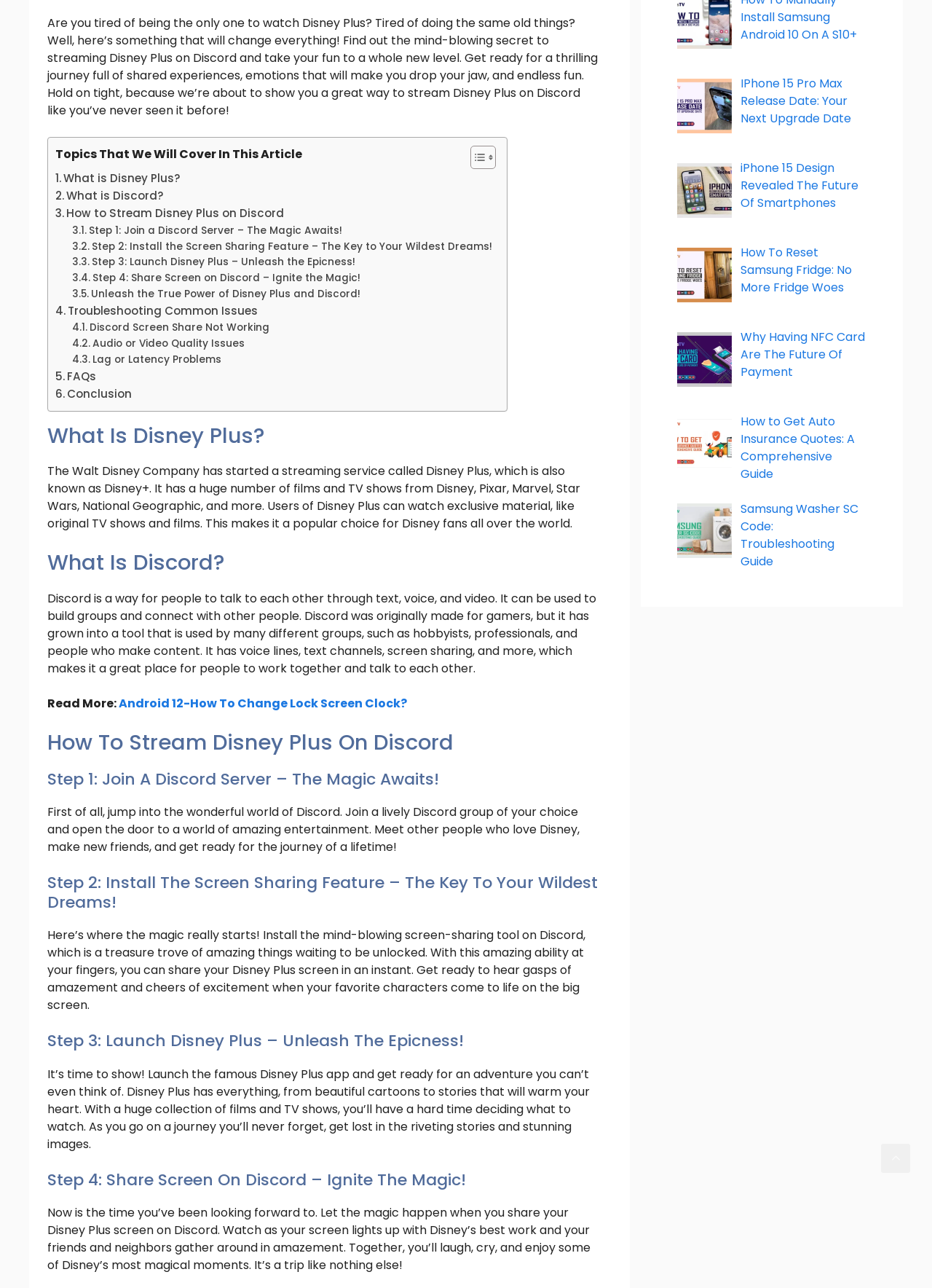Using the provided description Meeting Minutes – 8/31/2023, find the bounding box coordinates for the UI element. Provide the coordinates in (top-left x, top-left y, bottom-right x, bottom-right y) format, ensuring all values are between 0 and 1.

None